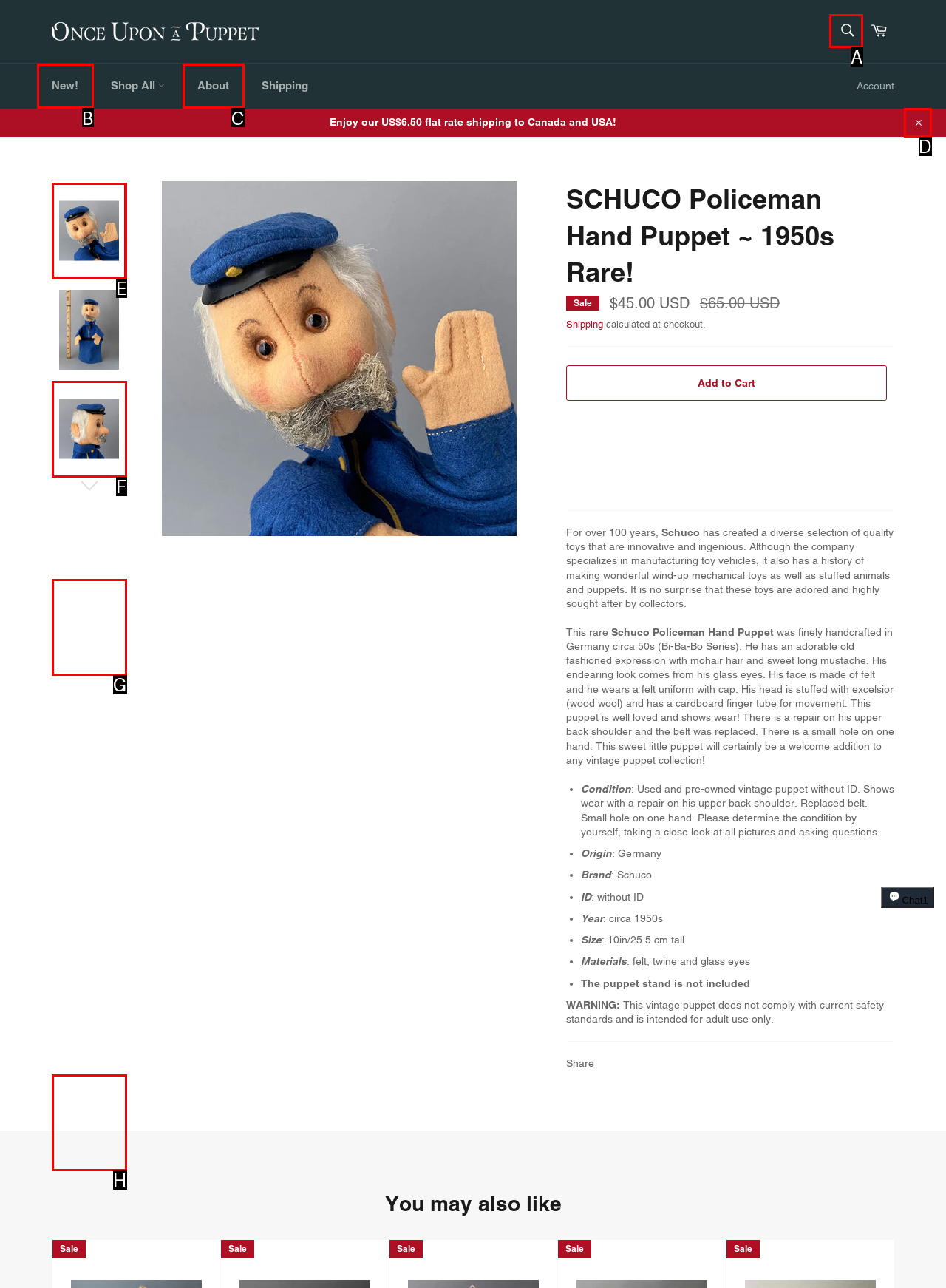Which option should be clicked to complete this task: Search for products
Reply with the letter of the correct choice from the given choices.

A